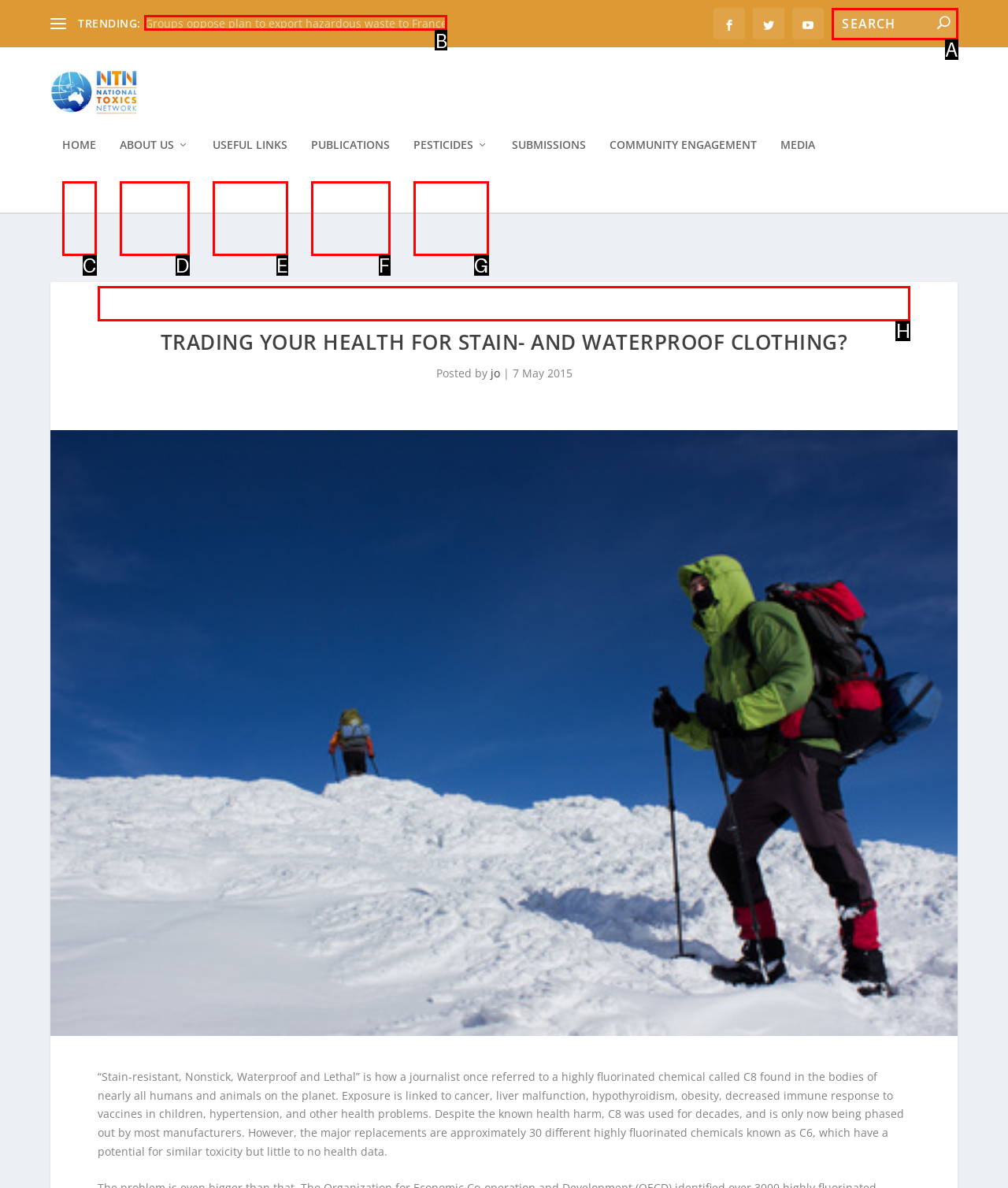Tell me which letter corresponds to the UI element that will allow you to Read about trading your health for stain- and waterproof clothing. Answer with the letter directly.

H